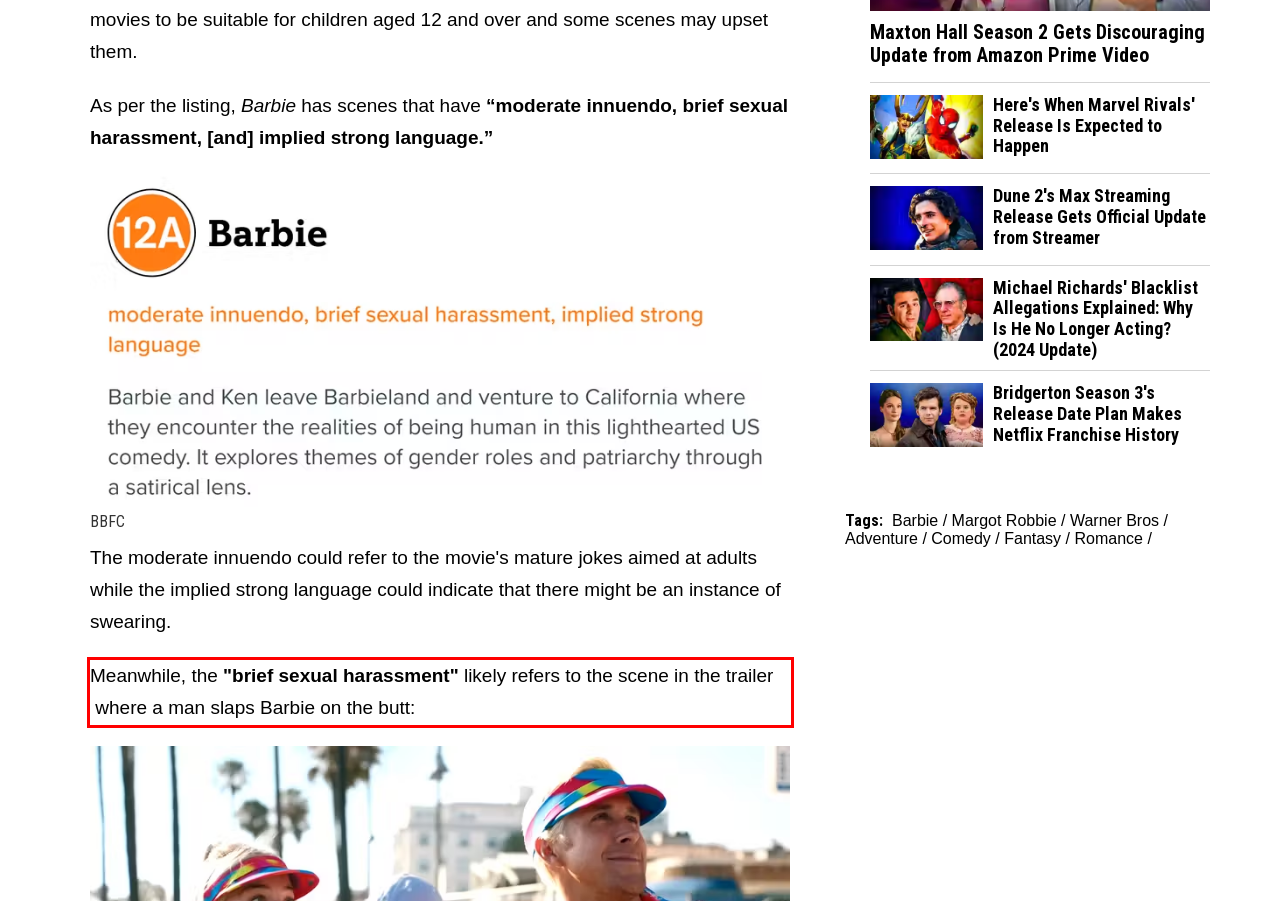In the given screenshot, locate the red bounding box and extract the text content from within it.

Meanwhile, the "brief sexual harassment" likely refers to the scene in the trailer where a man slaps Barbie on the butt: